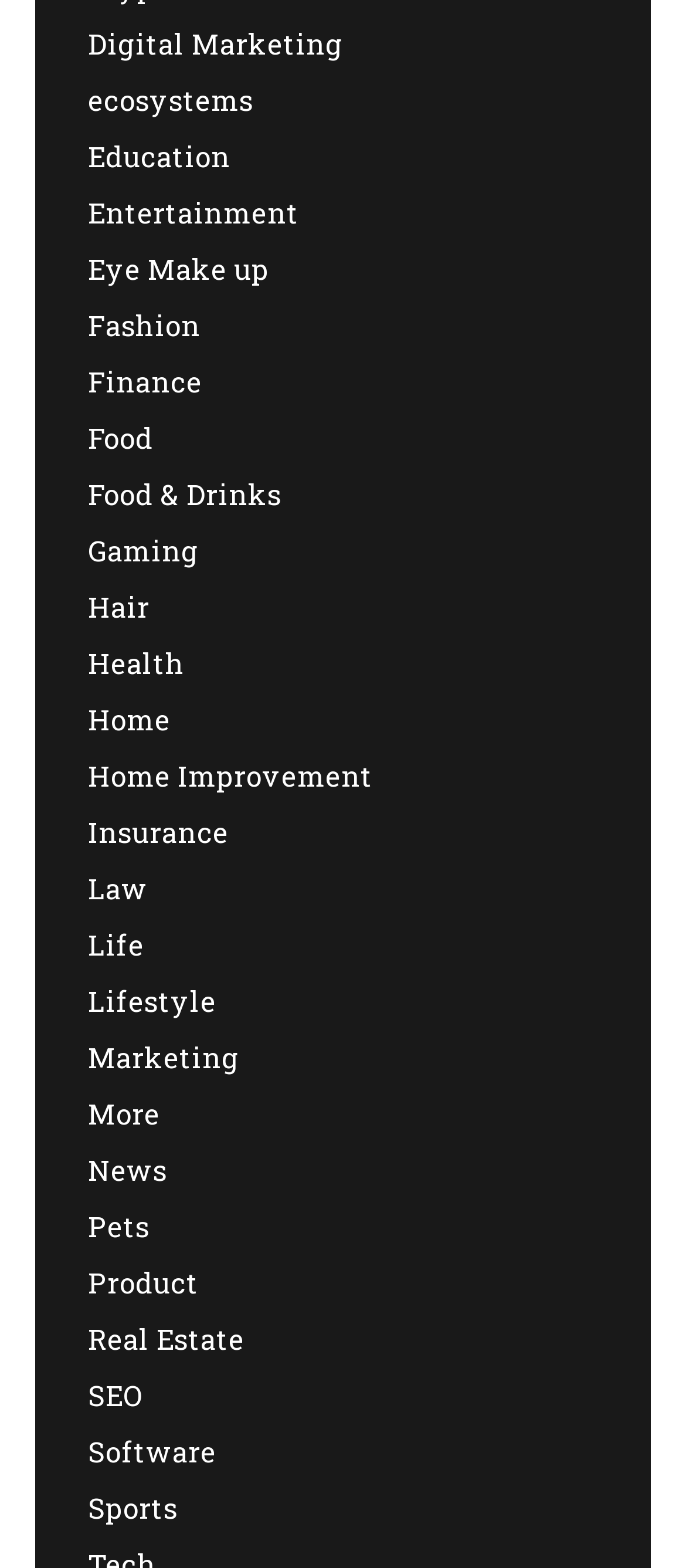Determine the bounding box coordinates of the clickable region to carry out the instruction: "Browse Food & Drinks".

[0.128, 0.303, 0.41, 0.327]